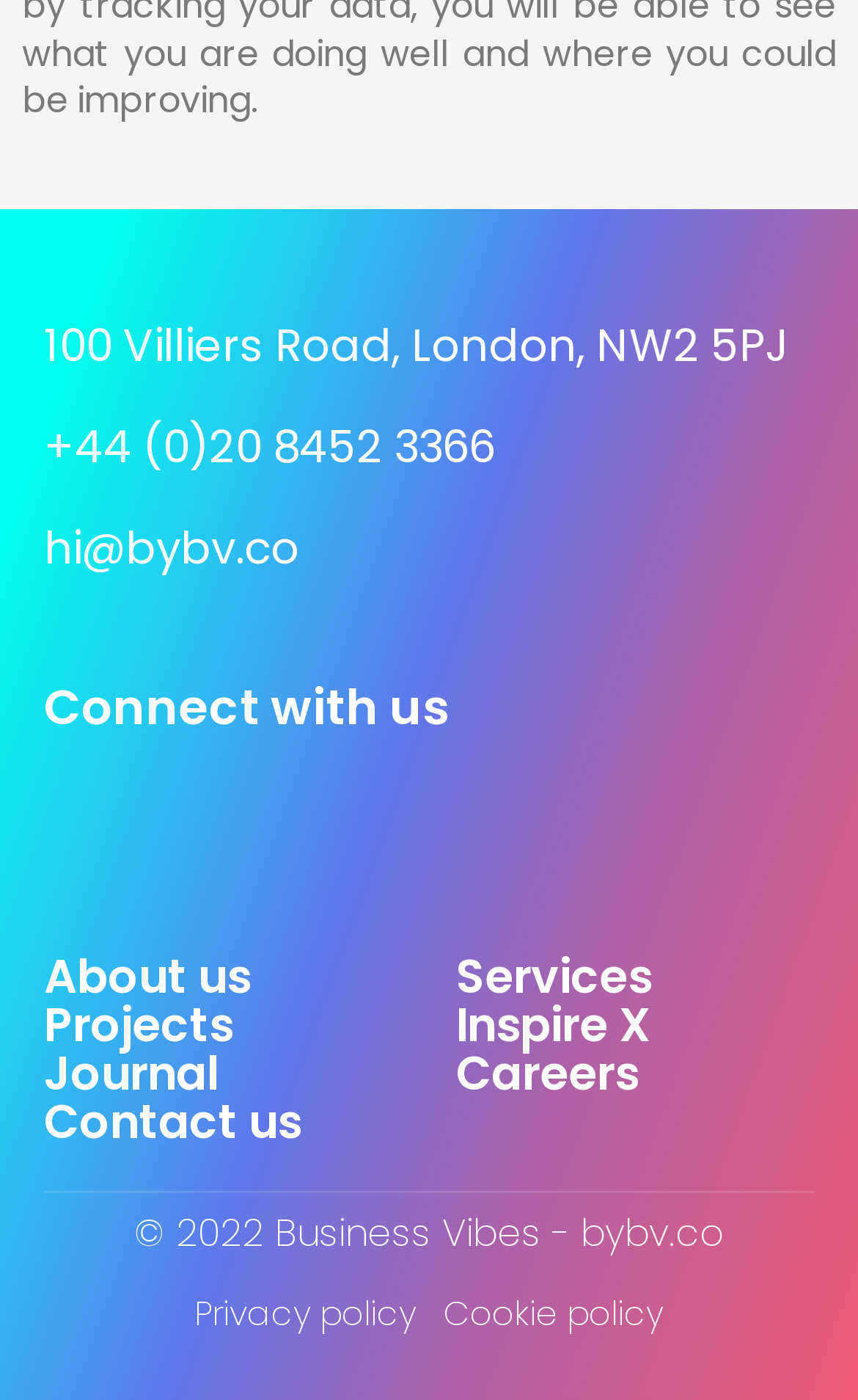What is the phone number of the company?
Using the visual information, respond with a single word or phrase.

+44 (0)20 8452 3366